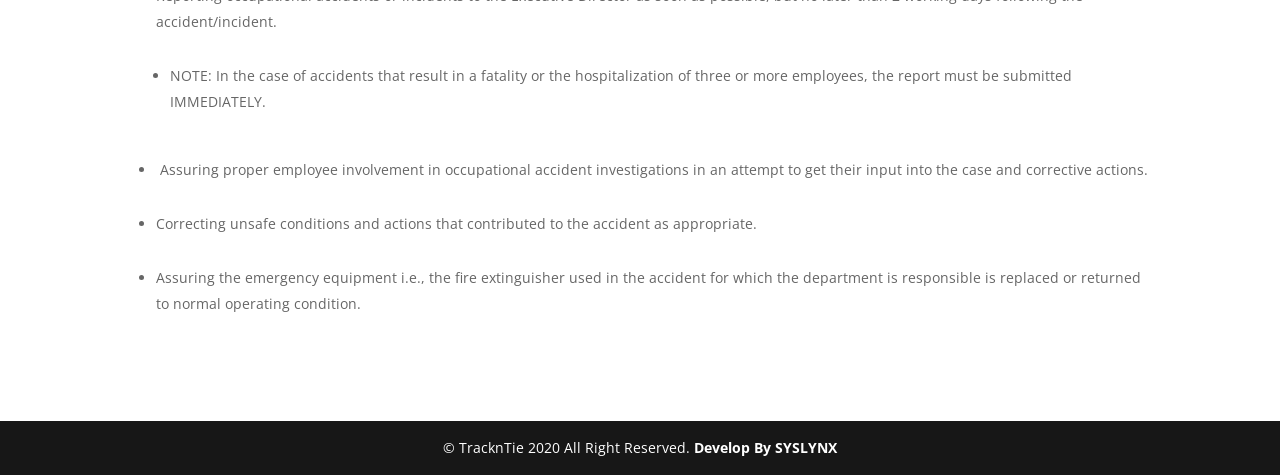Answer the question with a brief word or phrase:
What year does the copyright of the website belong to?

2020